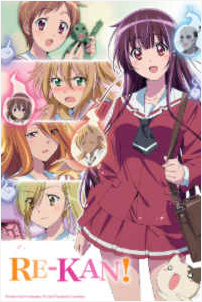What is surrounding Hibiki and her classmates?
Examine the image and provide an in-depth answer to the question.

The image features Hibiki and her classmates in the center, and surrounding them are ghostly figures that appear to be playing and interacting with the group, symbolizing the show's theme of Hibiki's ability to see and interact with spirits.